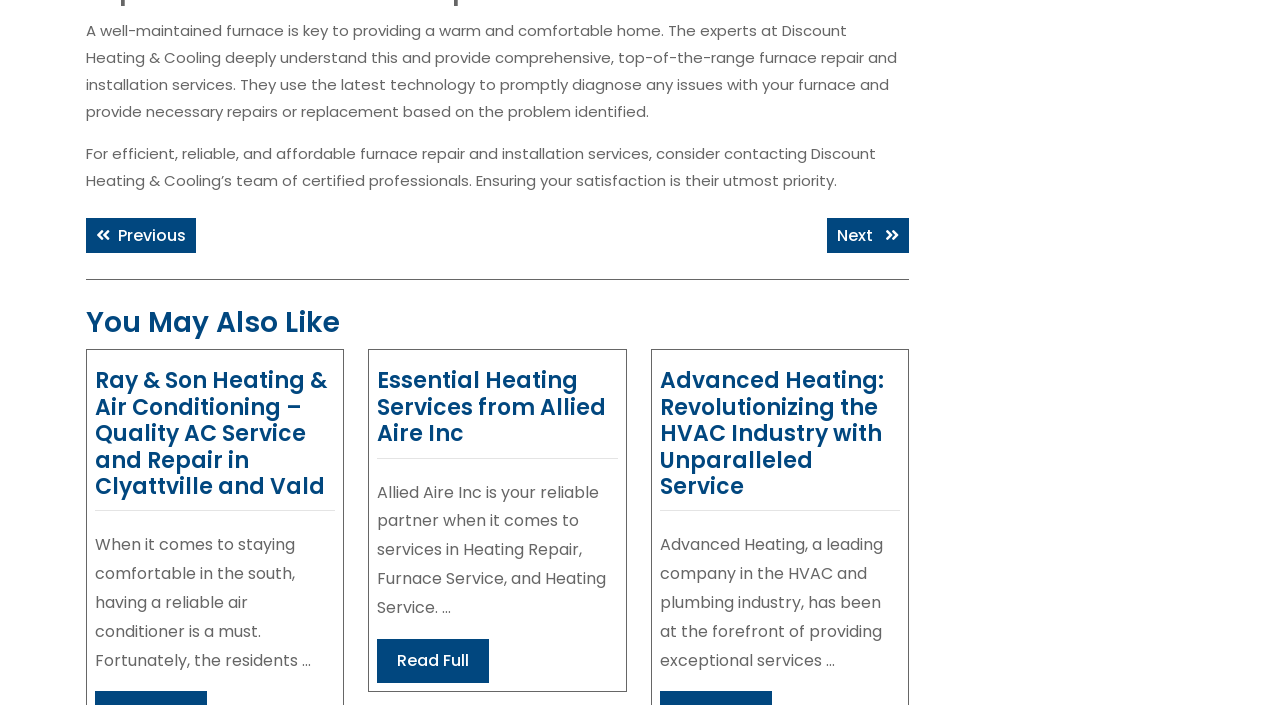Locate the UI element described by Contact in the provided webpage screenshot. Return the bounding box coordinates in the format (top-left x, top-left y, bottom-right x, bottom-right y), ensuring all values are between 0 and 1.

None